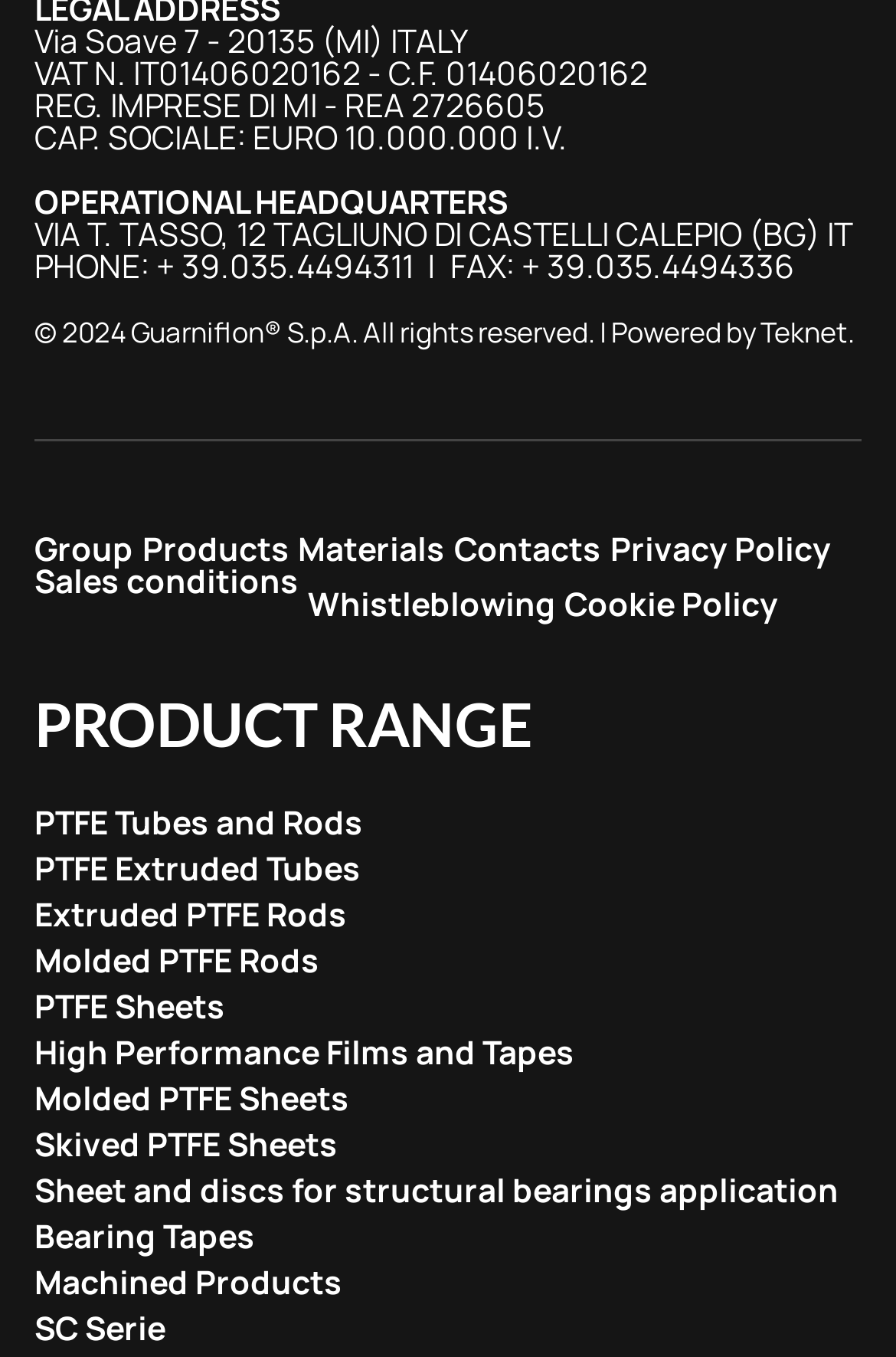Bounding box coordinates are to be given in the format (top-left x, top-left y, bottom-right x, bottom-right y). All values must be floating point numbers between 0 and 1. Provide the bounding box coordinate for the UI element described as: PTFE Tubes and Rods

[0.038, 0.59, 0.405, 0.622]